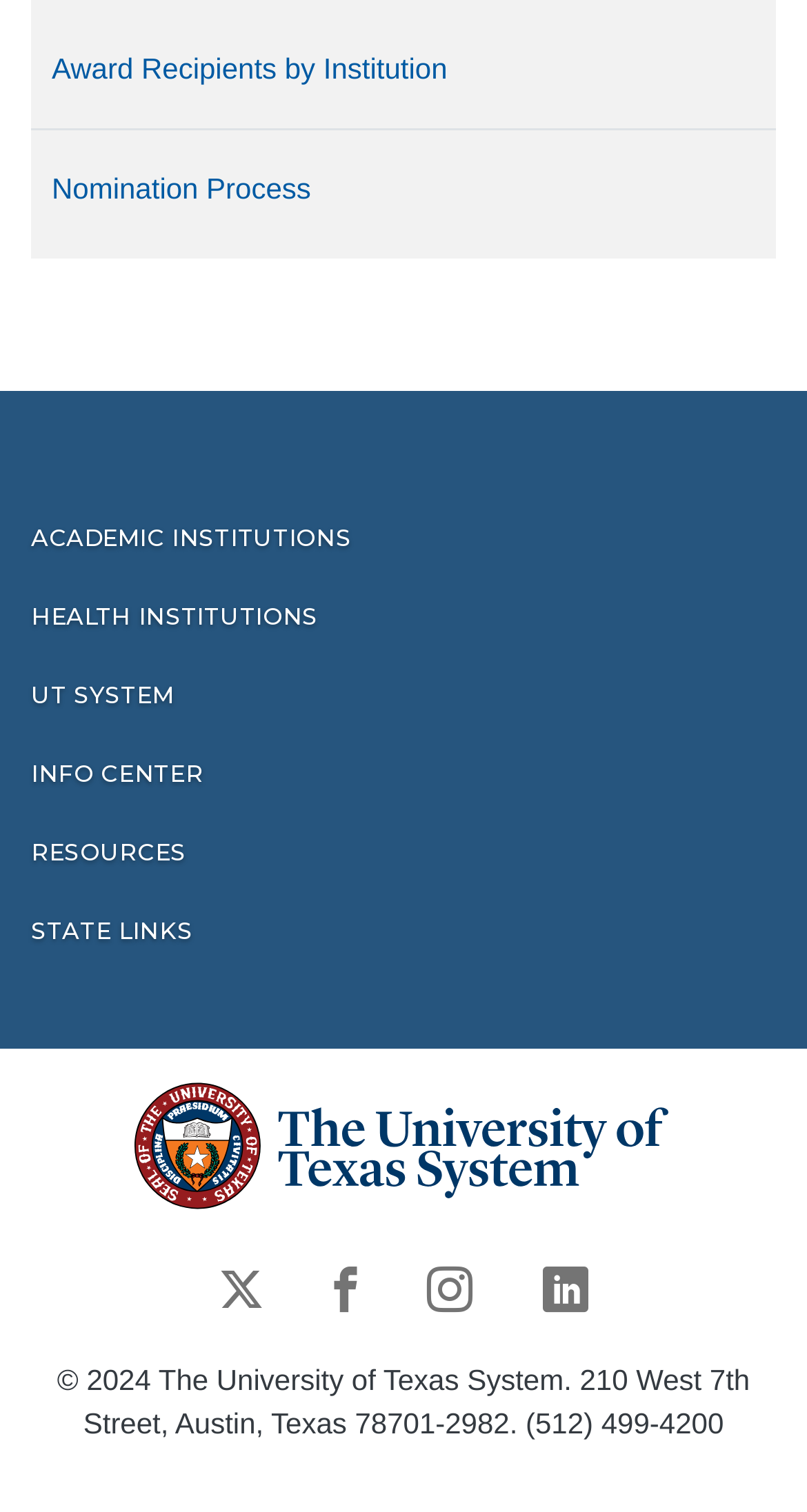What is the phone number of the institution?
Please provide a single word or phrase in response based on the screenshot.

(512) 499-4200